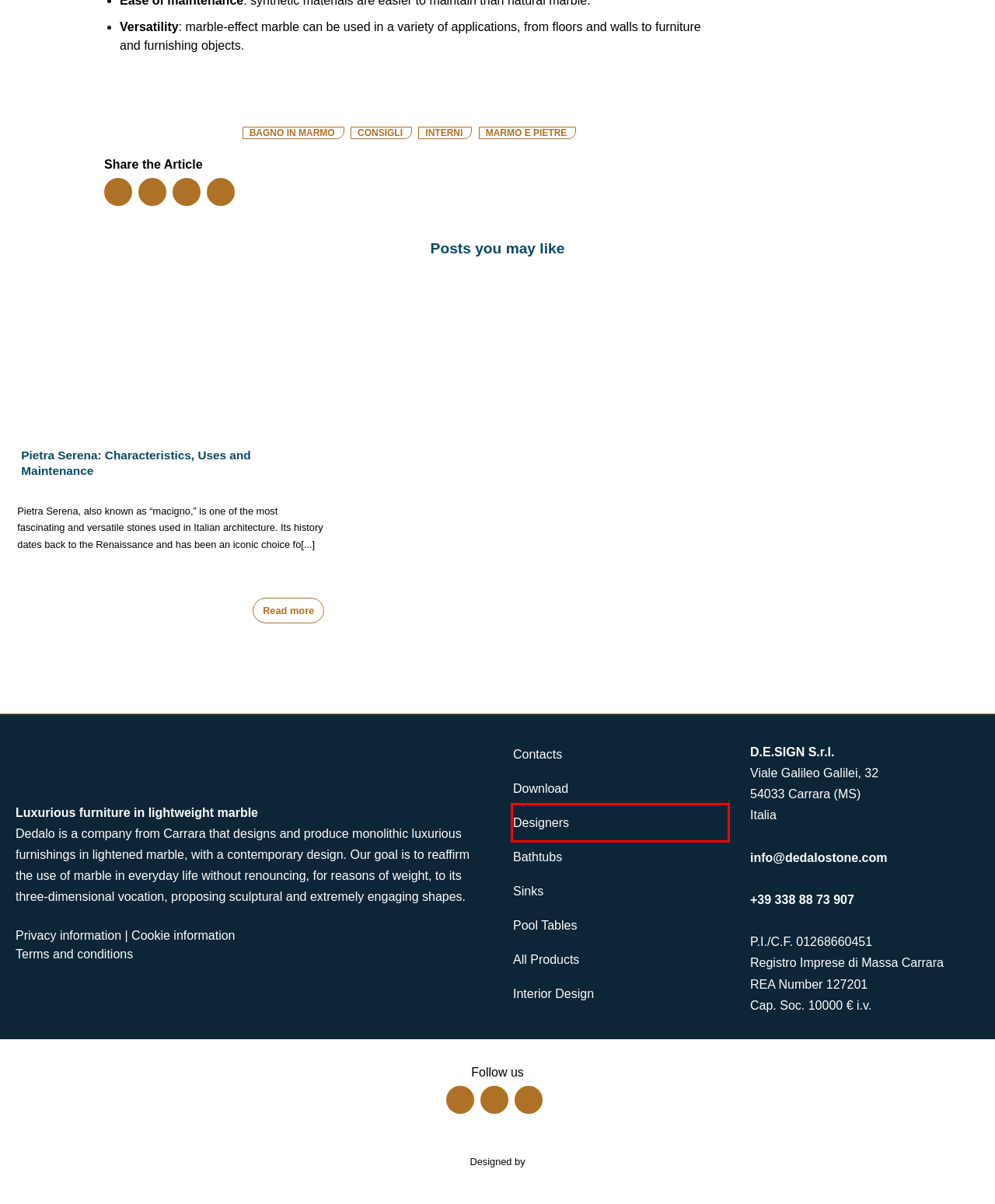You have a screenshot of a webpage with a red rectangle bounding box around an element. Identify the best matching webpage description for the new page that appears after clicking the element in the bounding box. The descriptions are:
A. Luxury furnishing in marble: Bathtubs, Sinks, Showers, Lights, Pool Tables
B. Download - Dedalo Stone
C. Credits - Dedalo Stone
D. Interni - Dedalo Stone
E. Pietra Serena: Characteristics, Uses and Maintenance - Dedalo Stone
F. Consigli - Dedalo Stone
G. Designers - Dedalo Stone
H. marmo e pietre - Dedalo Stone

G